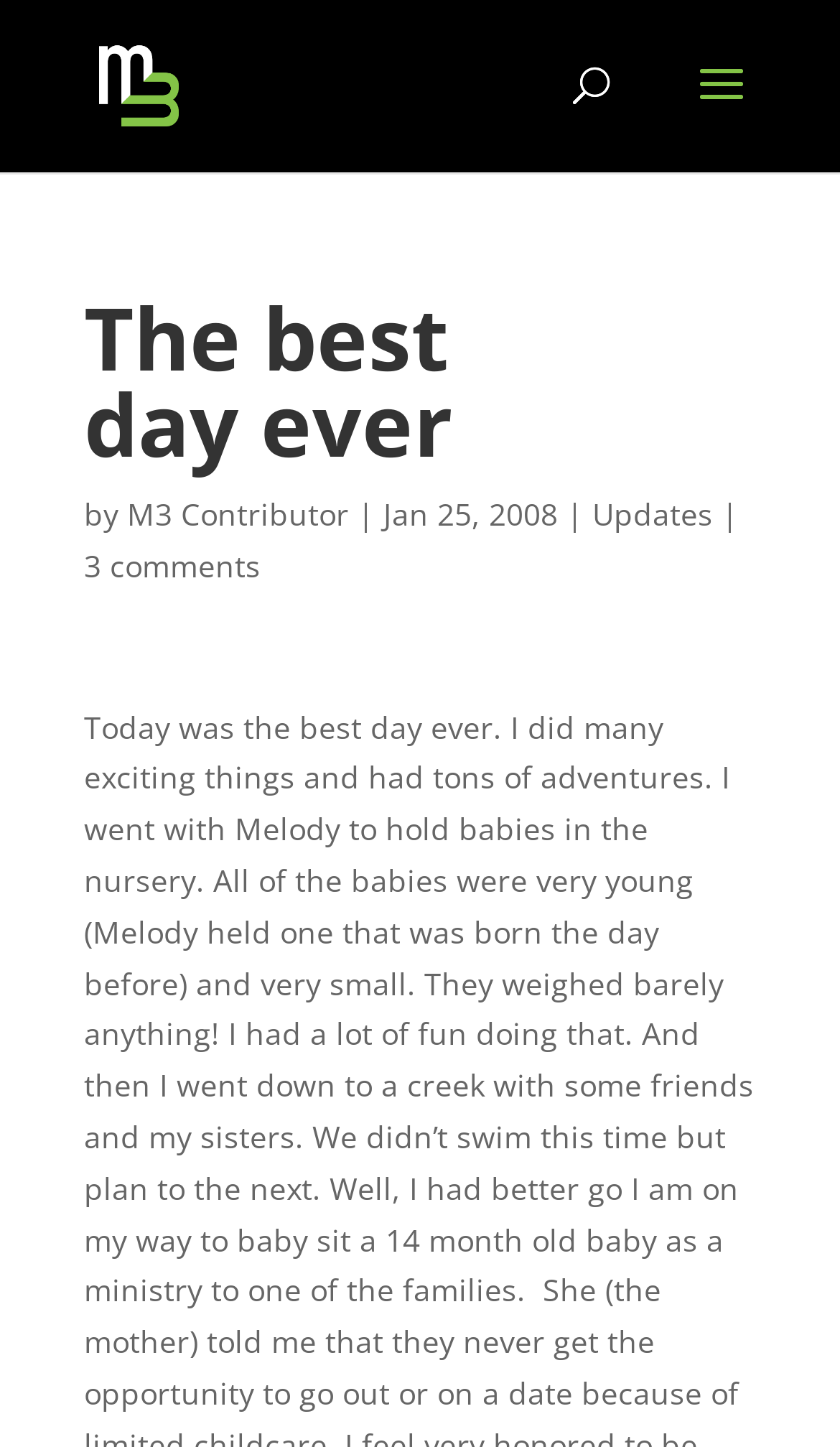Is there a search bar on the webpage?
Please respond to the question with a detailed and informative answer.

A search bar can be found at the top of the webpage, taking up about half of the width of the page.